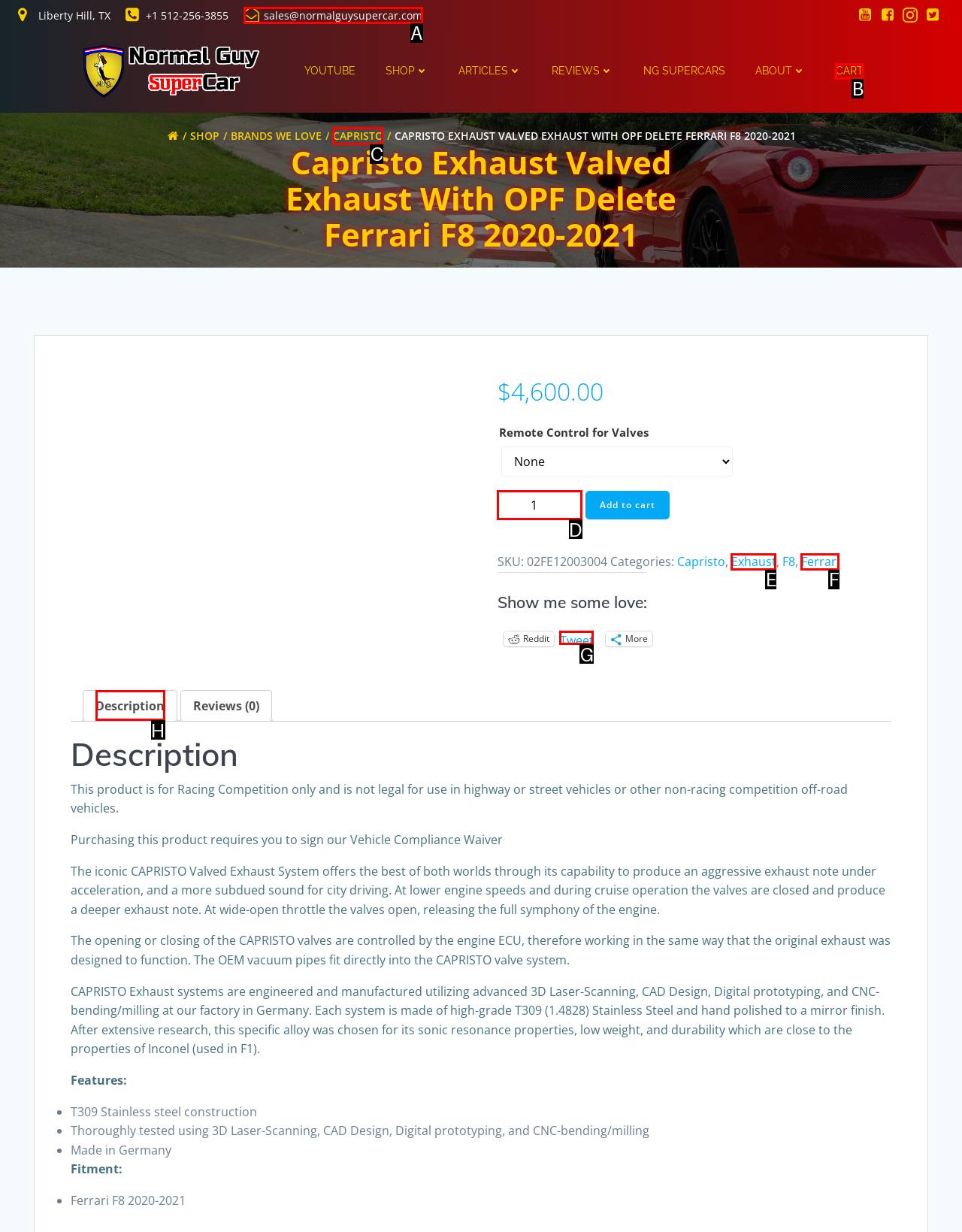Identify the letter of the UI element you should interact with to perform the task: Enter the product quantity
Reply with the appropriate letter of the option.

D